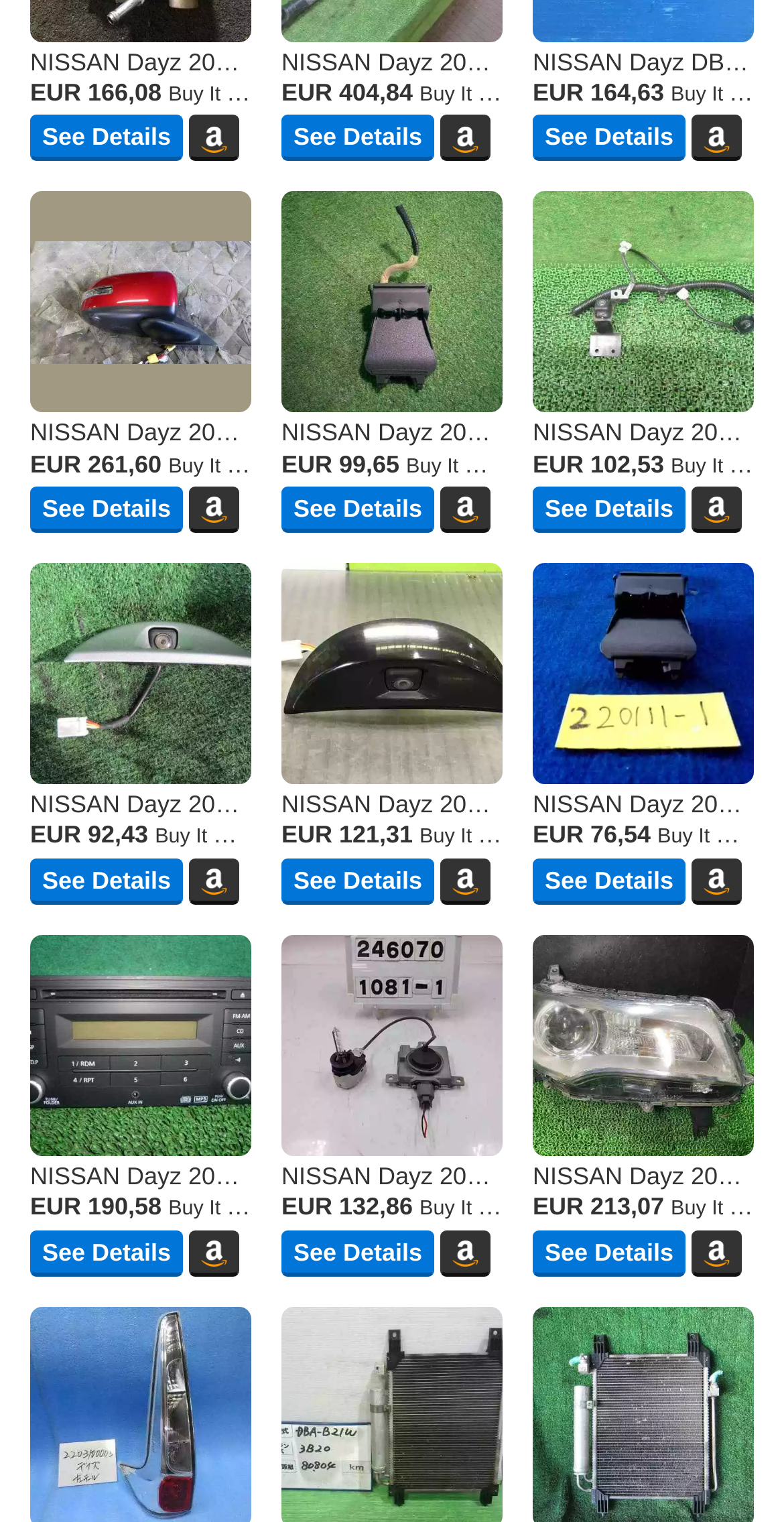Determine the bounding box coordinates for the element that should be clicked to follow this instruction: "View the product details of NISSAN Dayz 2017 DBA-B21W Specchio lato destro". The coordinates should be given as four float numbers between 0 and 1, in the format [left, top, right, bottom].

[0.038, 0.126, 0.32, 0.294]